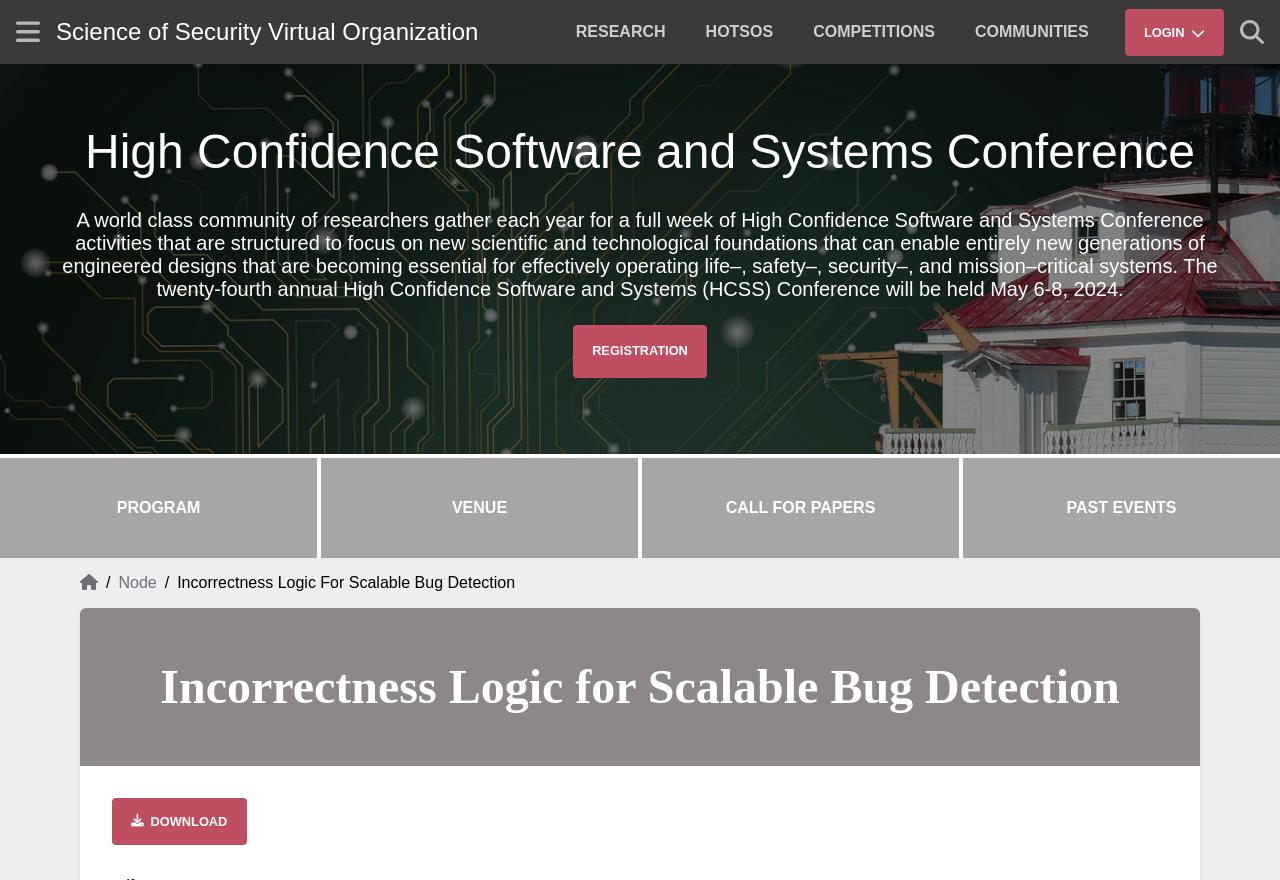Please predict the bounding box coordinates of the element's region where a click is necessary to complete the following instruction: "Download the file". The coordinates should be represented by four float numbers between 0 and 1, i.e., [left, top, right, bottom].

[0.088, 0.907, 0.193, 0.961]